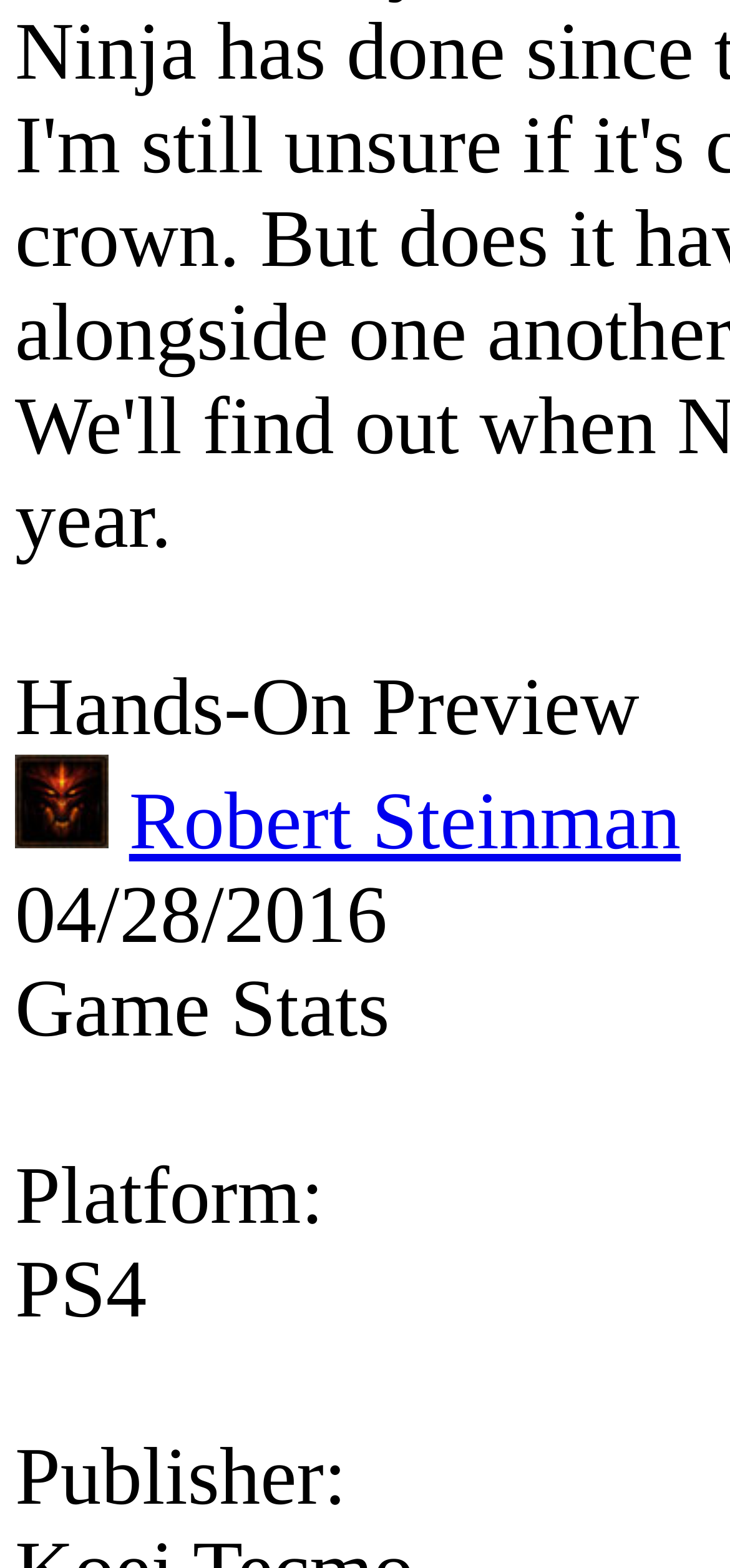What is the name of the author?
Using the image, answer in one word or phrase.

Robert Steinman